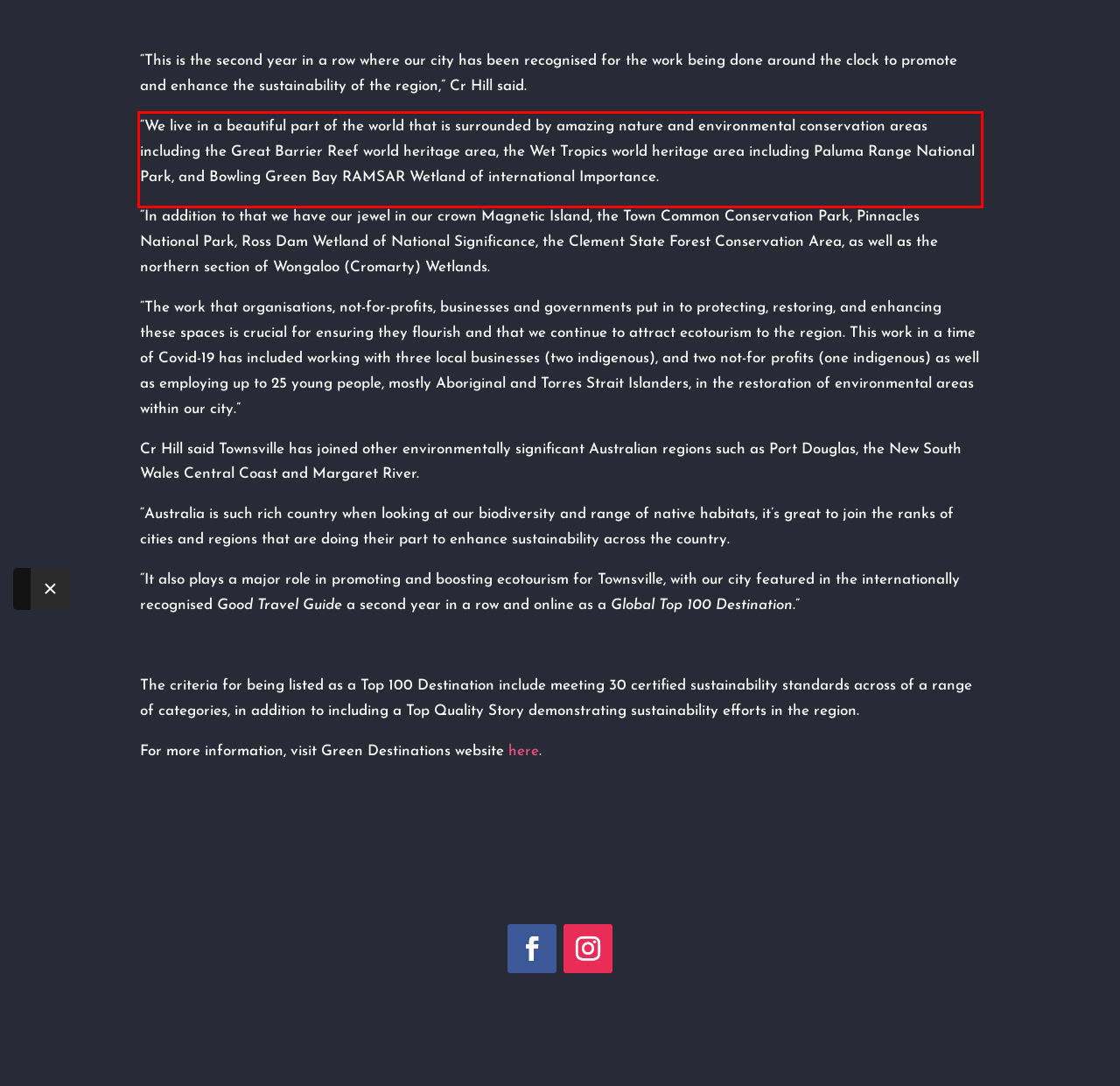There is a UI element on the webpage screenshot marked by a red bounding box. Extract and generate the text content from within this red box.

“We live in a beautiful part of the world that is surrounded by amazing nature and environmental conservation areas including the Great Barrier Reef world heritage area, the Wet Tropics world heritage area including Paluma Range National Park, and Bowling Green Bay RAMSAR Wetland of international Importance.